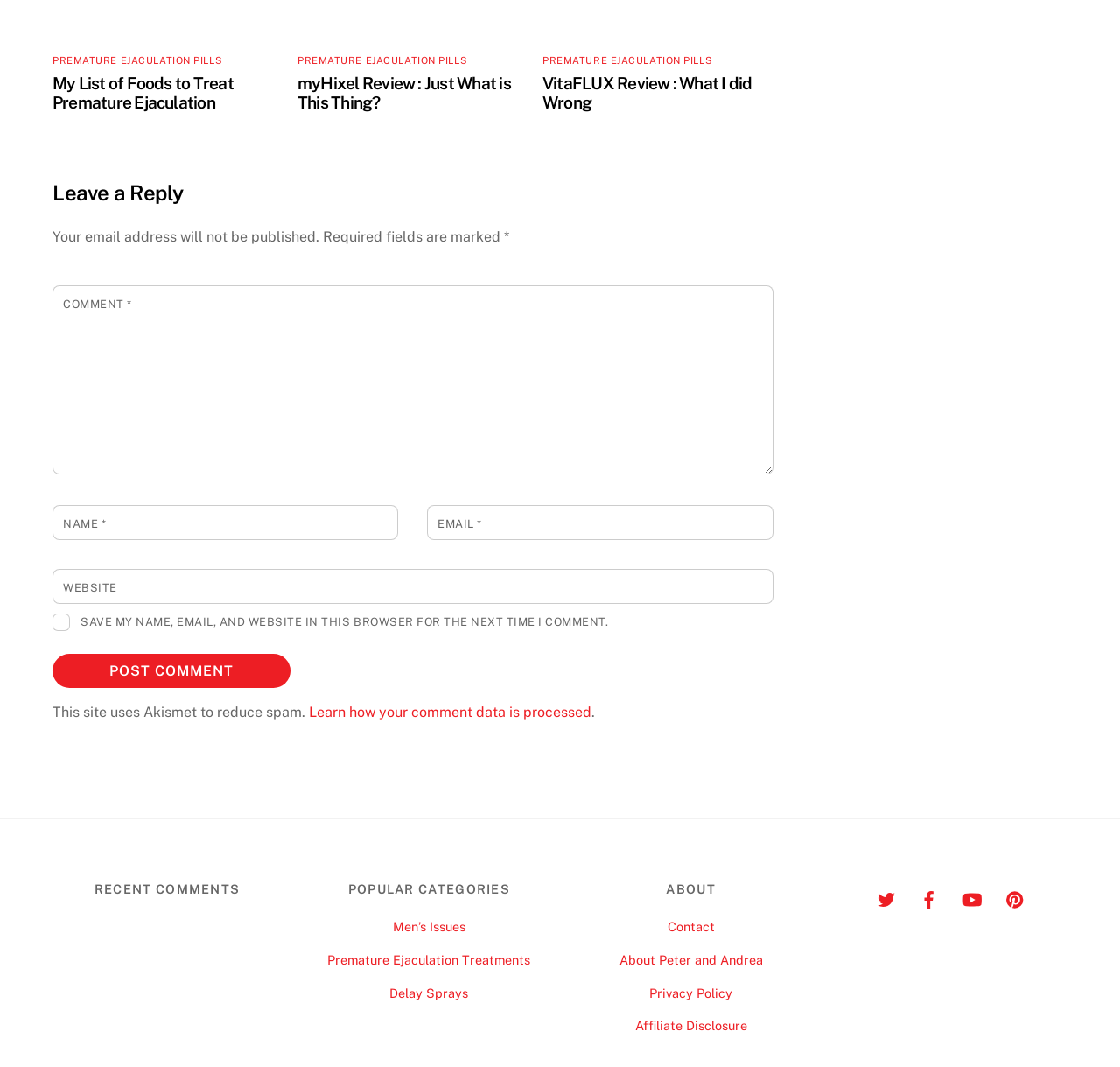What is the name of the product reviewed on the webpage?
Based on the image content, provide your answer in one word or a short phrase.

myHixel